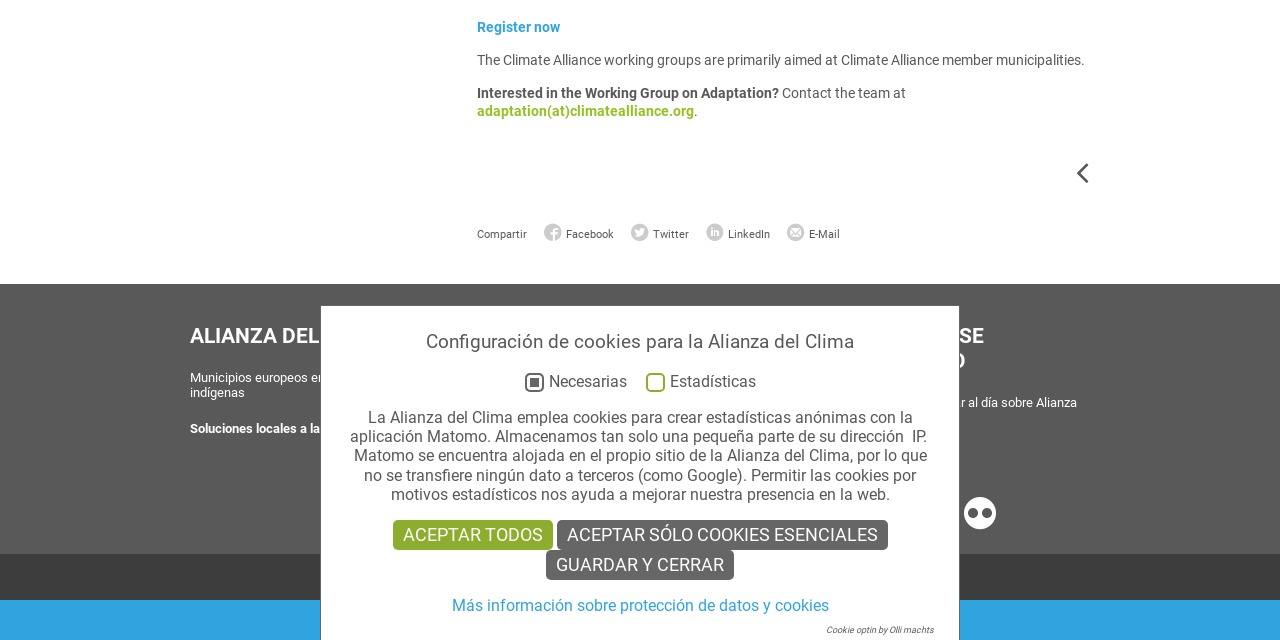Determine the bounding box coordinates (top-left x, top-left y, bottom-right x, bottom-right y) of the UI element described in the following text: brussels(at)climatealliance.org

[0.404, 0.721, 0.541, 0.745]